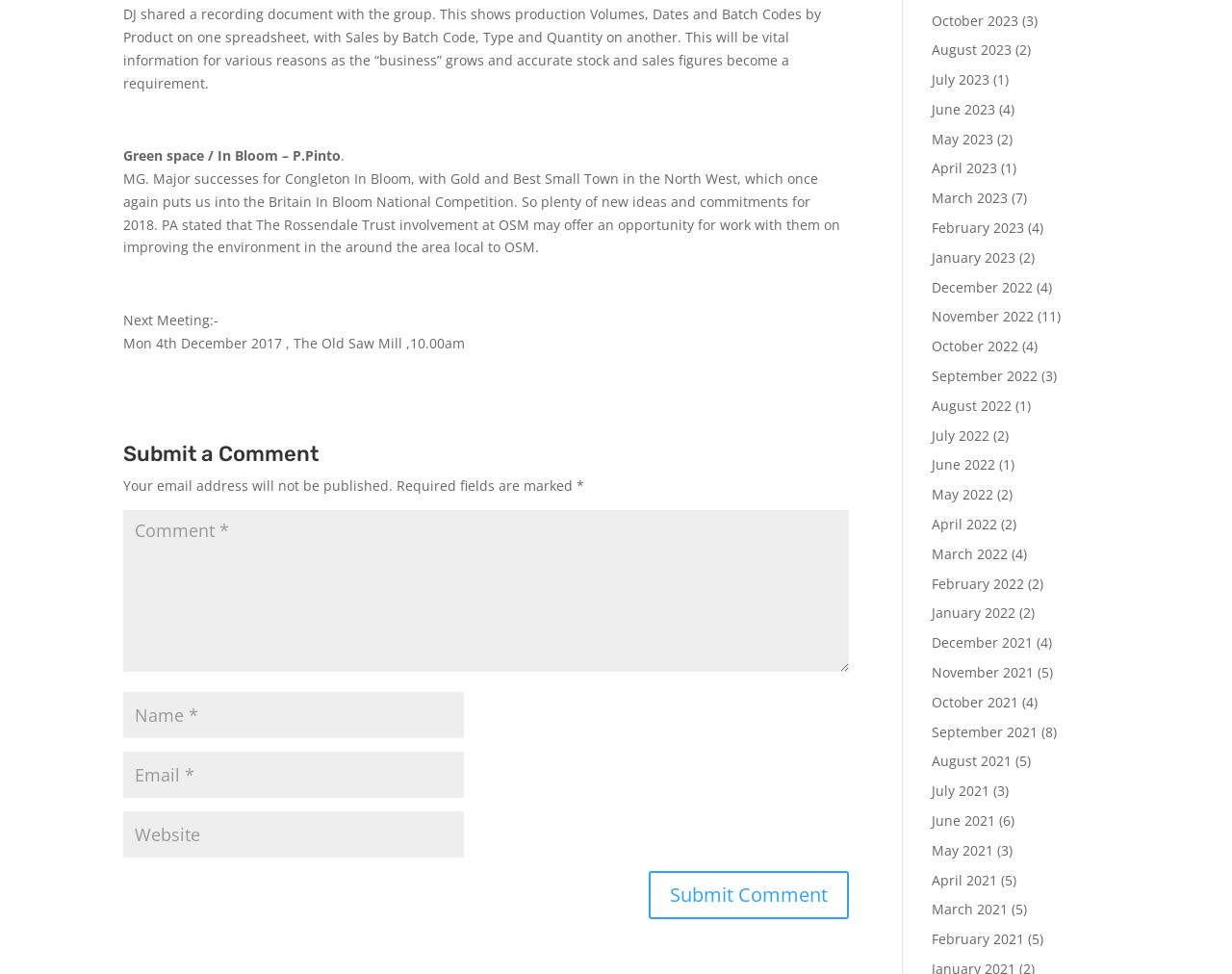Determine the bounding box coordinates for the clickable element to execute this instruction: "Enter your name". Provide the coordinates as four float numbers between 0 and 1, i.e., [left, top, right, bottom].

[0.1, 0.711, 0.377, 0.758]